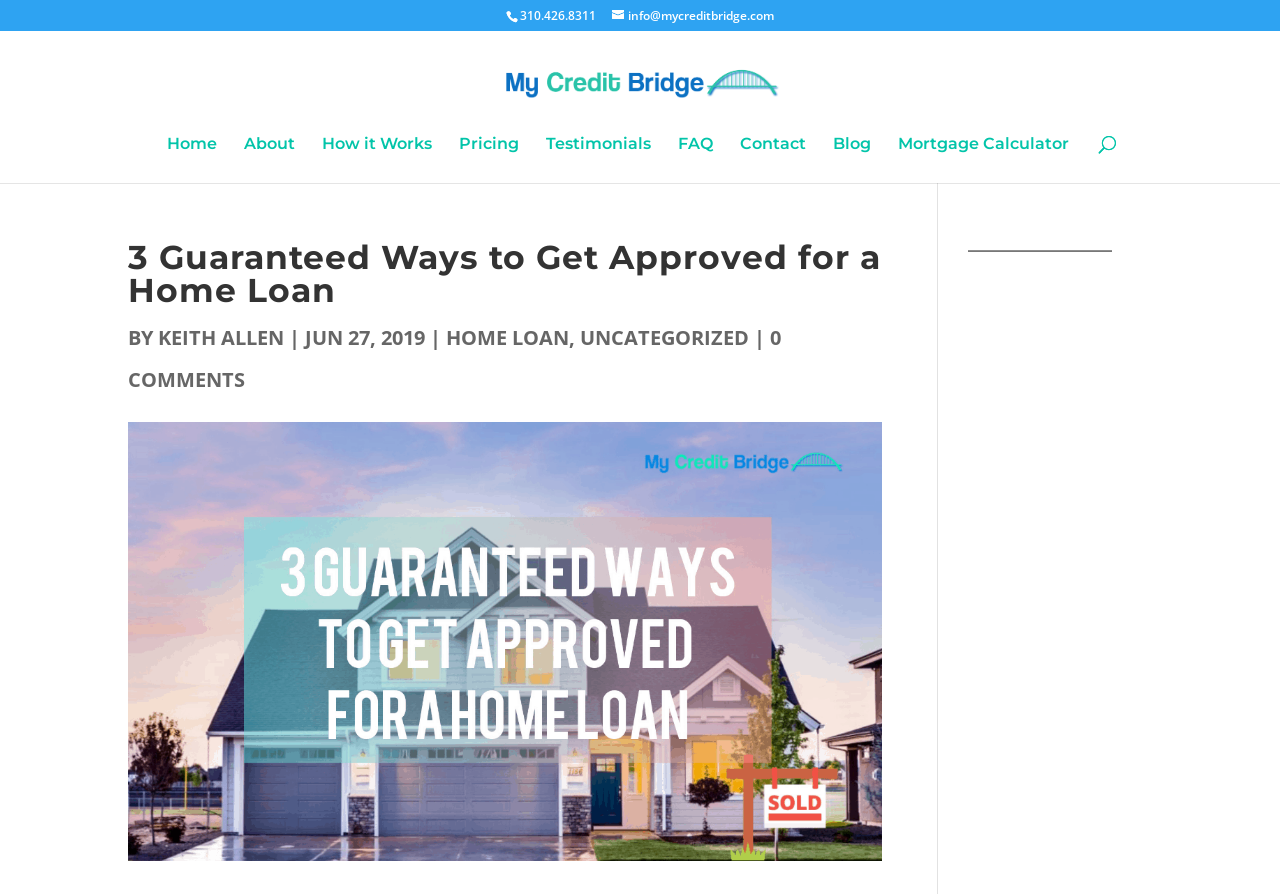What is the category of the article?
Examine the image closely and answer the question with as much detail as possible.

I found the category of the article next to the author's name and date, which is 'UNCATEGORIZED'.